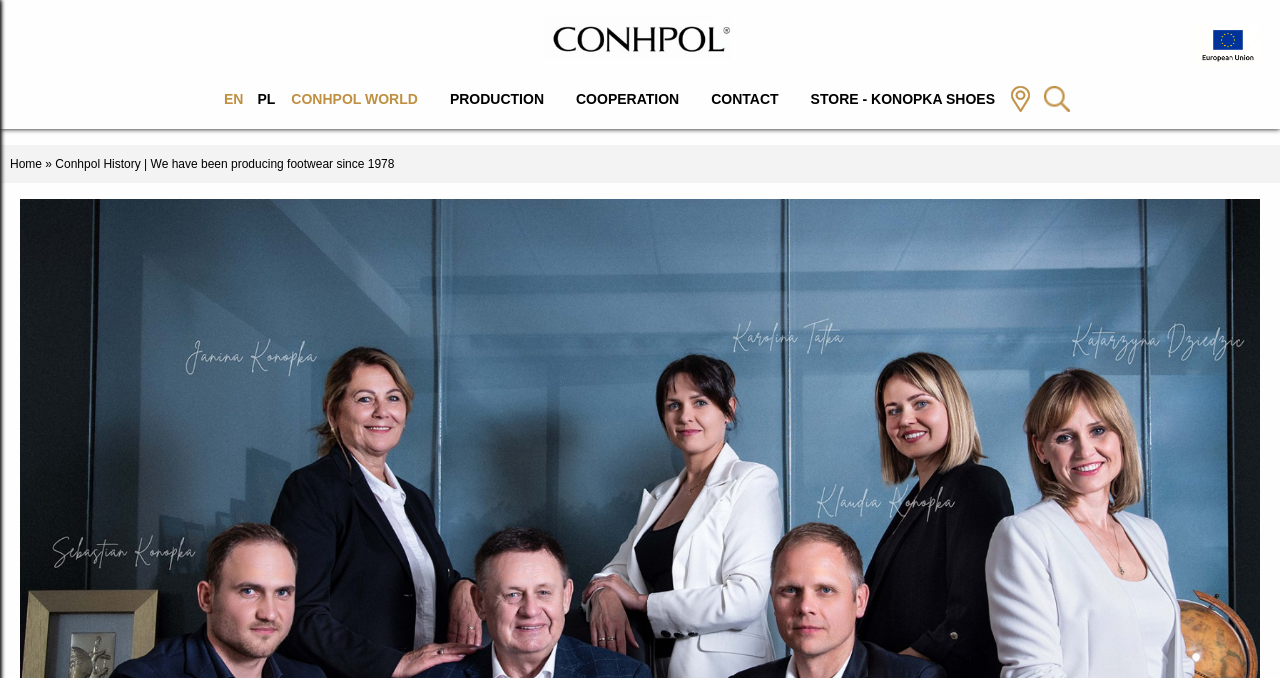Please identify the bounding box coordinates of the clickable region that I should interact with to perform the following instruction: "Search for something". The coordinates should be expressed as four float numbers between 0 and 1, i.e., [left, top, right, bottom].

[0.852, 0.126, 0.939, 0.167]